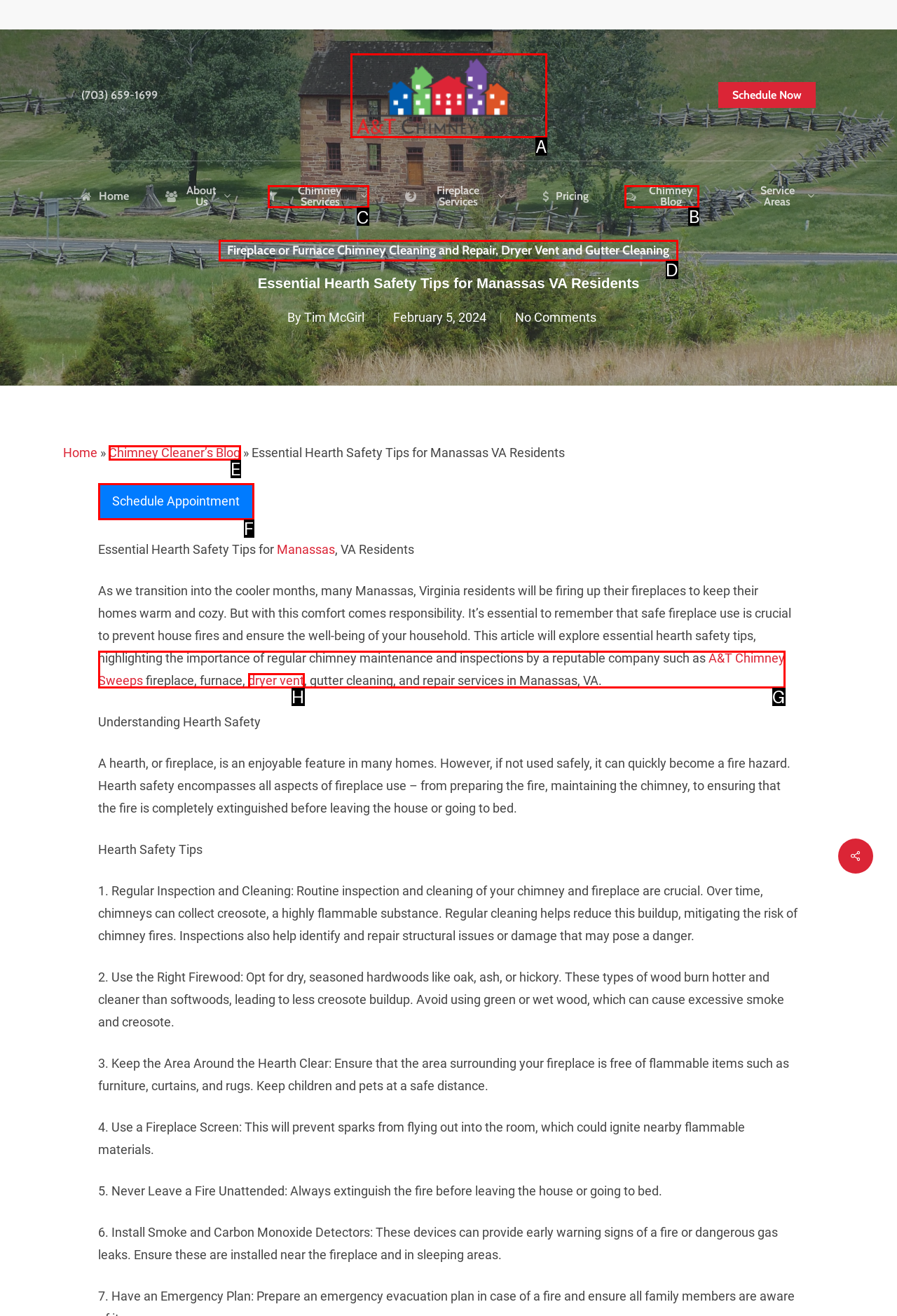Point out the correct UI element to click to carry out this instruction: Learn about Chimney Services
Answer with the letter of the chosen option from the provided choices directly.

C